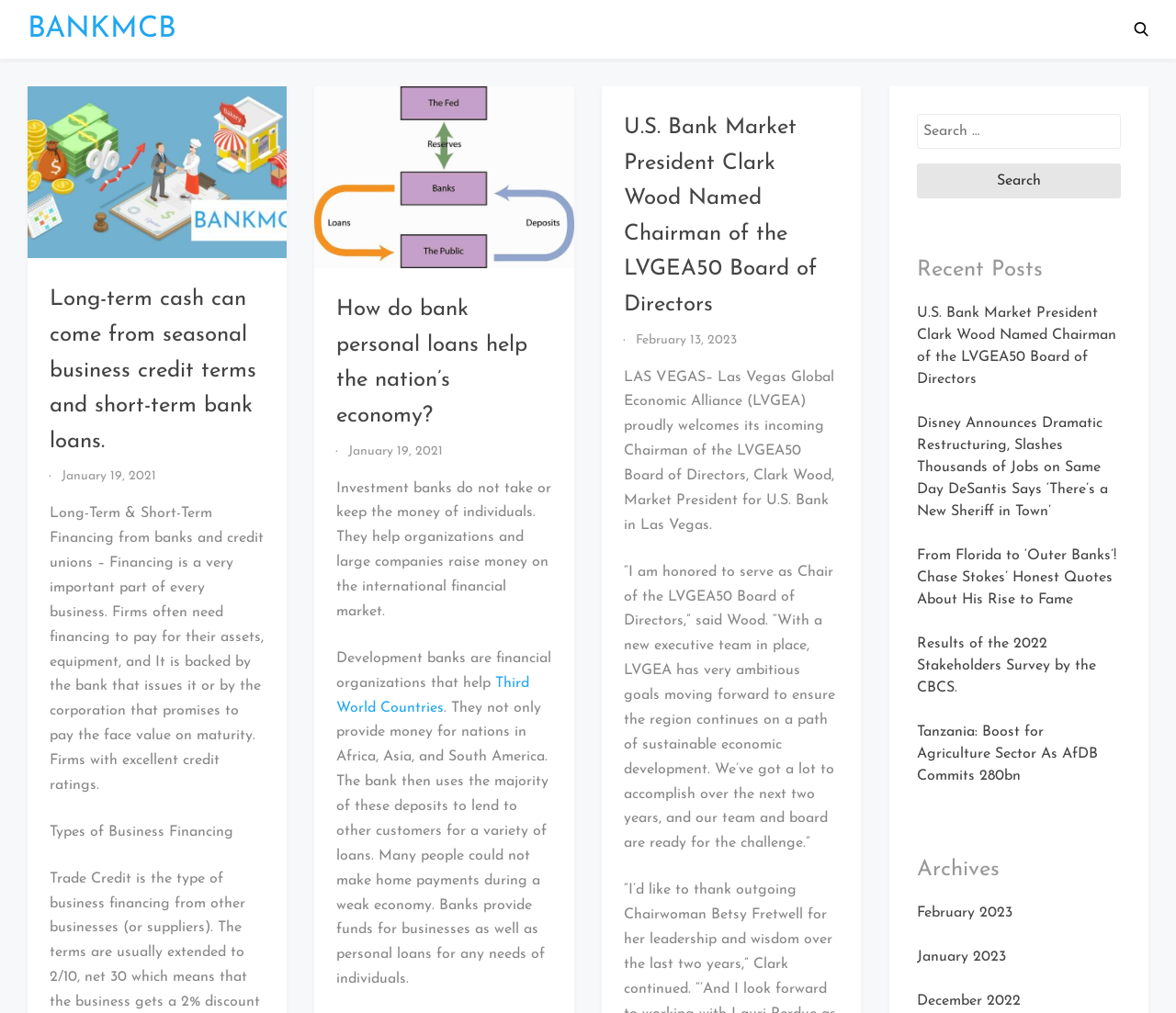What is the purpose of the 'Recent Posts' section?
Look at the image and construct a detailed response to the question.

The 'Recent Posts' section is located on the right side of the webpage, and it displays a list of the latest articles or posts published on the webpage. This suggests that the webpage is regularly updated with new content, and the 'Recent Posts' section is a convenient way for users to stay up-to-date with the latest news and developments.